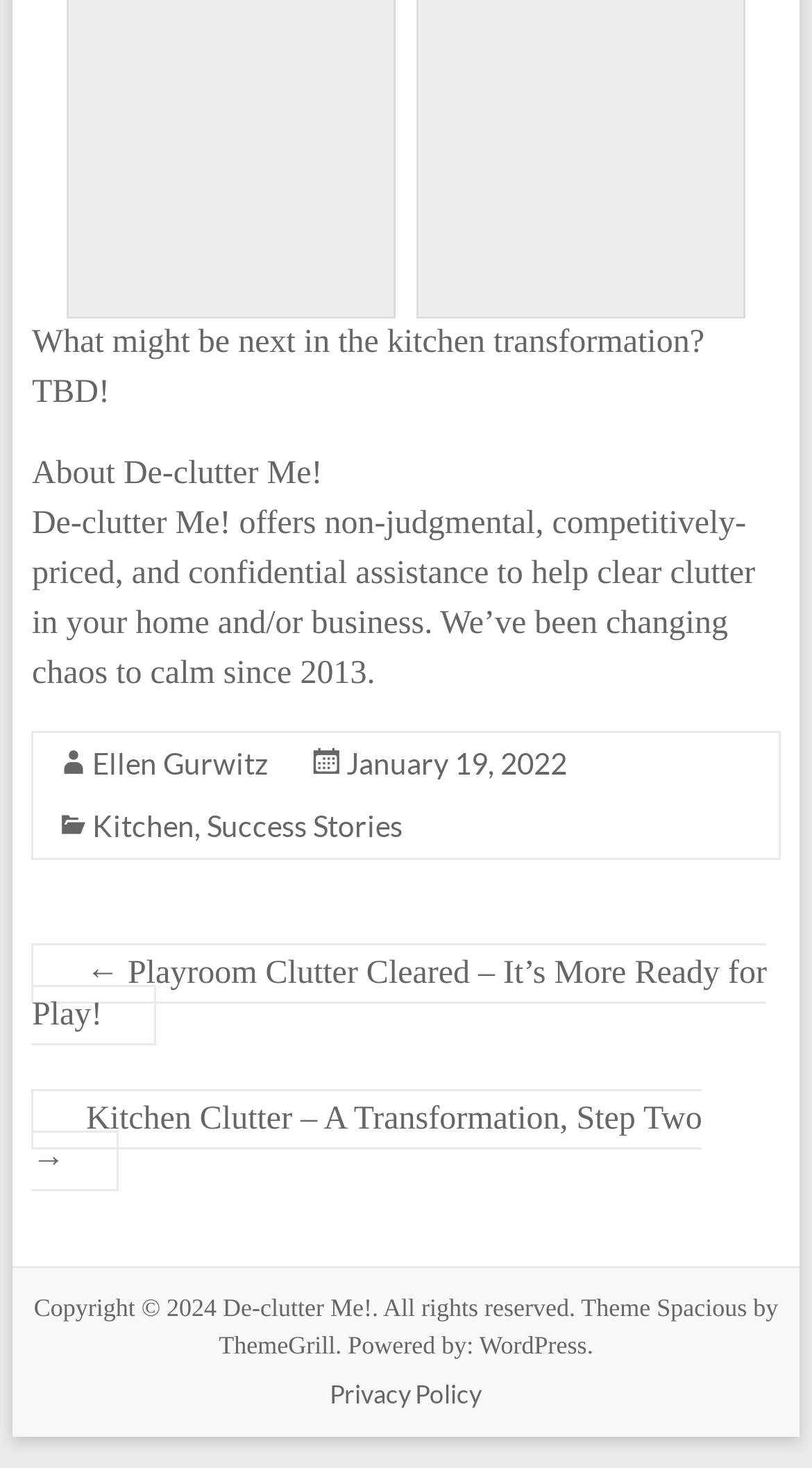Analyze the image and answer the question with as much detail as possible: 
What is the purpose of De-clutter Me!?

I found the purpose of De-clutter Me! in the StaticText element with ID 302, which describes the company's services. The text states that De-clutter Me! offers assistance to help clear clutter in homes and/or businesses.